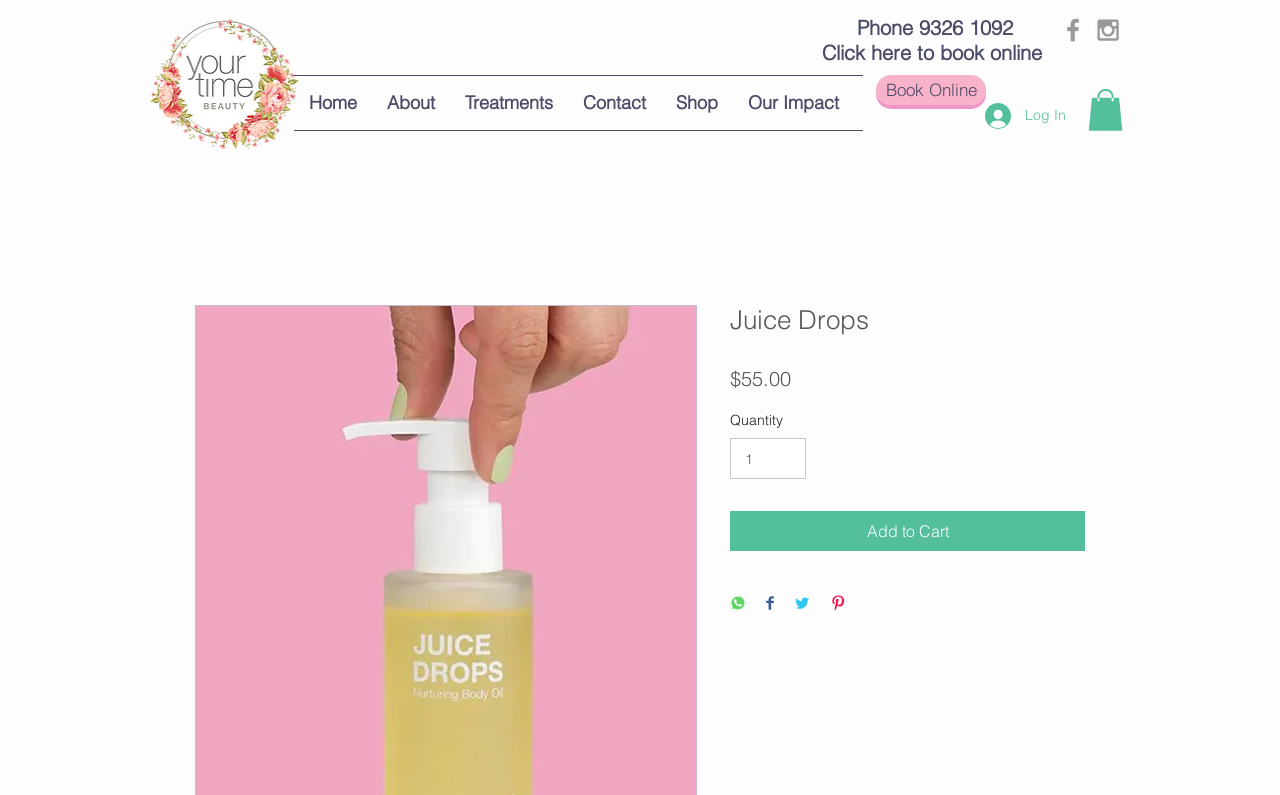Please give the bounding box coordinates of the area that should be clicked to fulfill the following instruction: "Click Phone number". The coordinates should be in the format of four float numbers from 0 to 1, i.e., [left, top, right, bottom].

[0.664, 0.019, 0.791, 0.05]